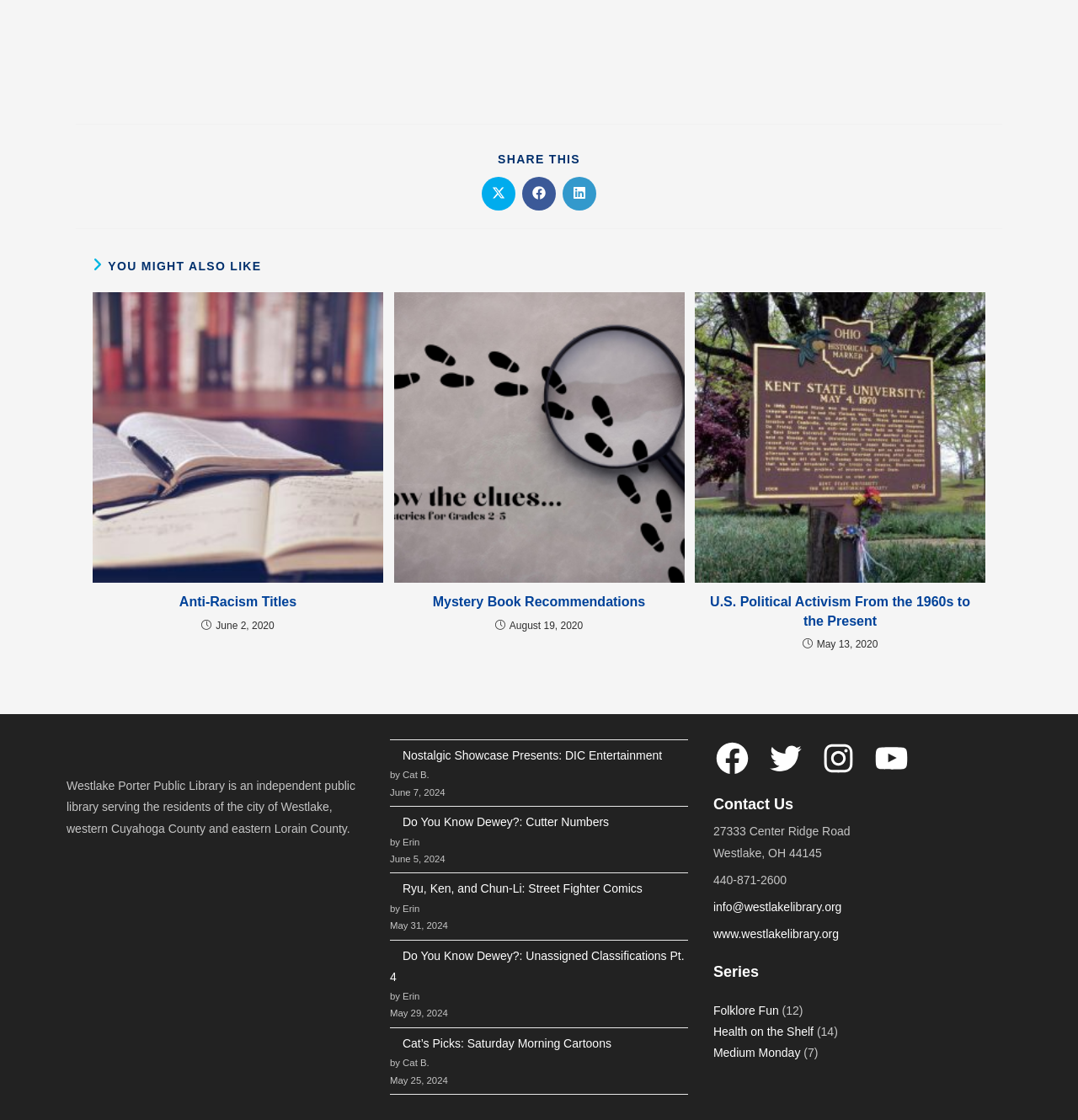Find the bounding box coordinates for the HTML element described in this sentence: "www.westlakelibrary.org". Provide the coordinates as four float numbers between 0 and 1, in the format [left, top, right, bottom].

[0.662, 0.828, 0.778, 0.84]